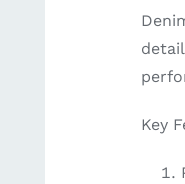Give an elaborate caption for the image.

The image features a section dedicated to the **iShine Denim Polishing Pad White**, highlighting its significance in professional yacht detailing. It emphasizes the pad's ability to unlock the true potential of yacht surfaces, promising exceptional polishing performance and a flawless finish. Below this introductory description, key features of the product are listed, shedding light on its premium quality, effective polishing capabilities, versatility for various surfaces, ease of use with a convenient attachment system, and the potential for achieving professional-grade results. This detailed overview serves to inform potential customers of the pad's advantages, ensuring they understand its essential role in yacht maintenance and aesthetics.